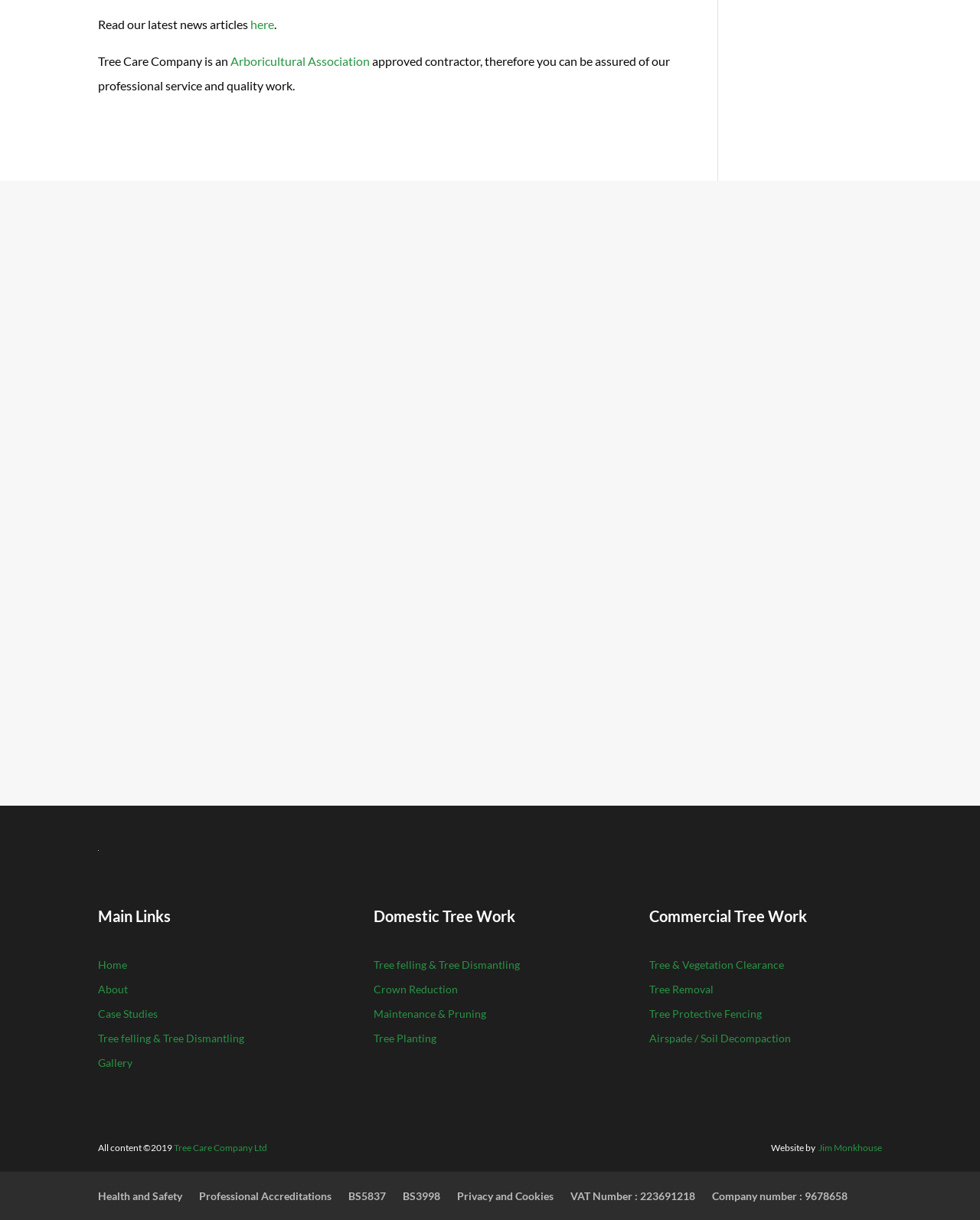Please find and report the bounding box coordinates of the element to click in order to perform the following action: "Submit your inquiry". The coordinates should be expressed as four float numbers between 0 and 1, in the format [left, top, right, bottom].

None